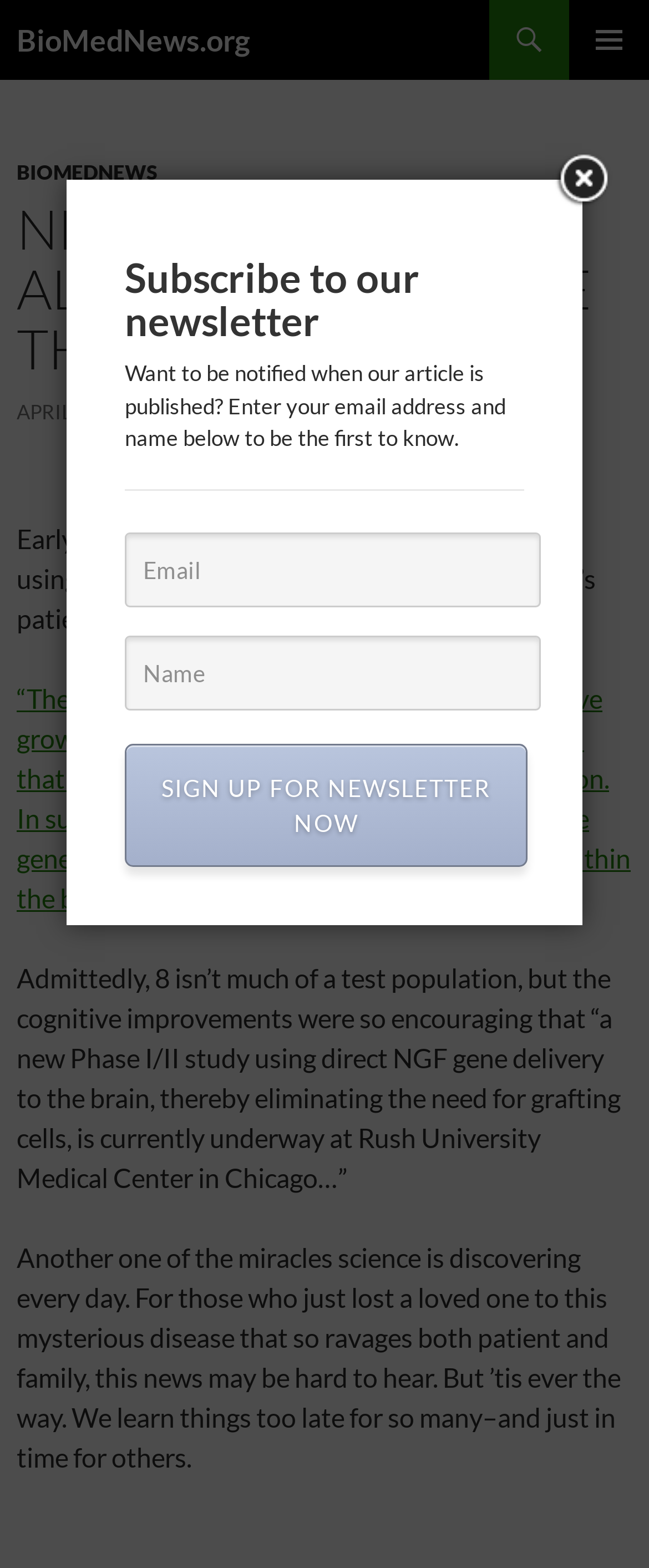With reference to the screenshot, provide a detailed response to the question below:
What is the function of the 'SIGN UP FOR NEWSLETTER NOW' button?

The function of the 'SIGN UP FOR NEWSLETTER NOW' button can be inferred from its position and context within the subscription form, which suggests that it is used to submit the subscription request.